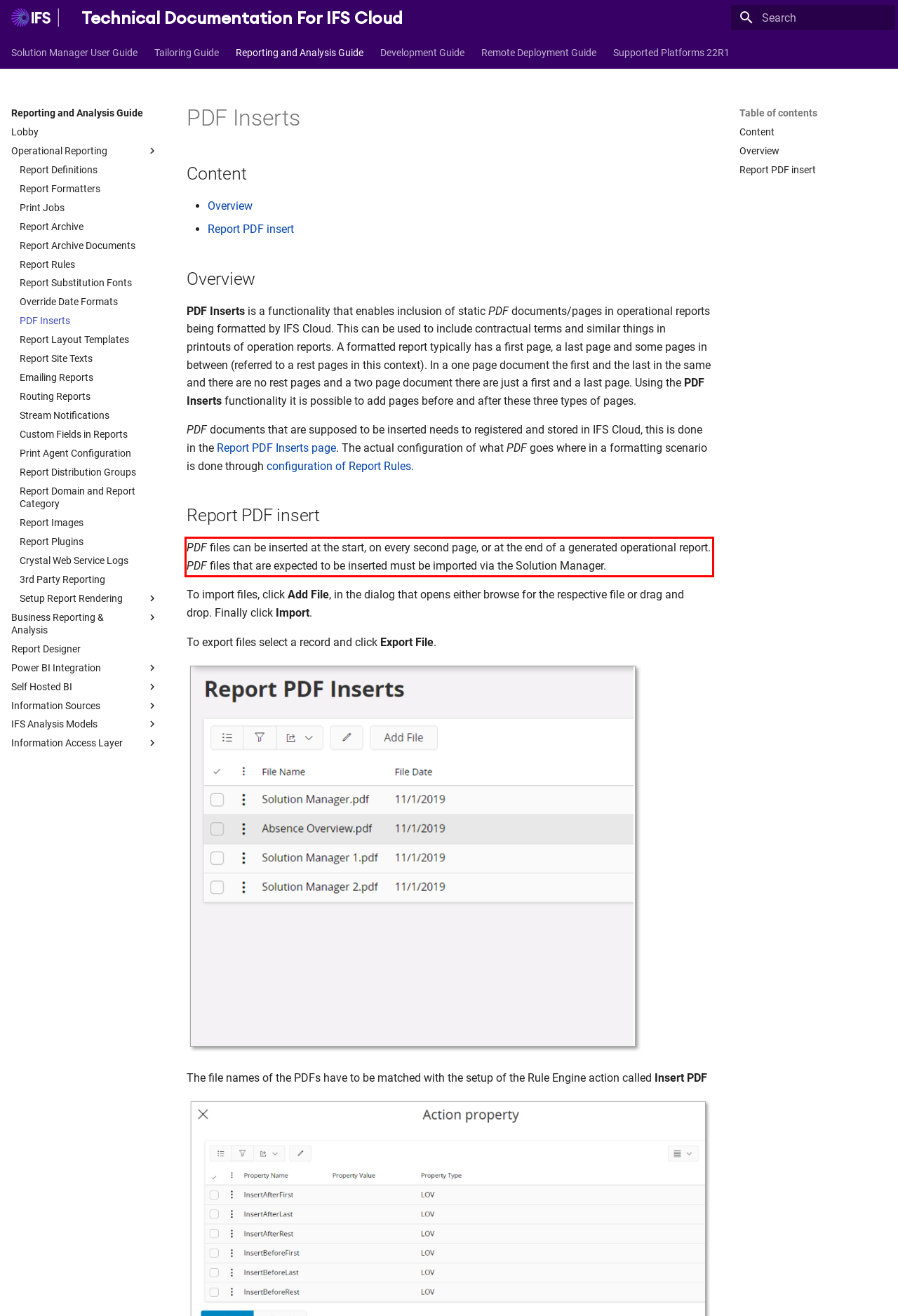In the given screenshot, locate the red bounding box and extract the text content from within it.

PDF files can be inserted at the start, on every second page, or at the end of a generated operational report. PDF files that are expected to be inserted must be imported via the Solution Manager.